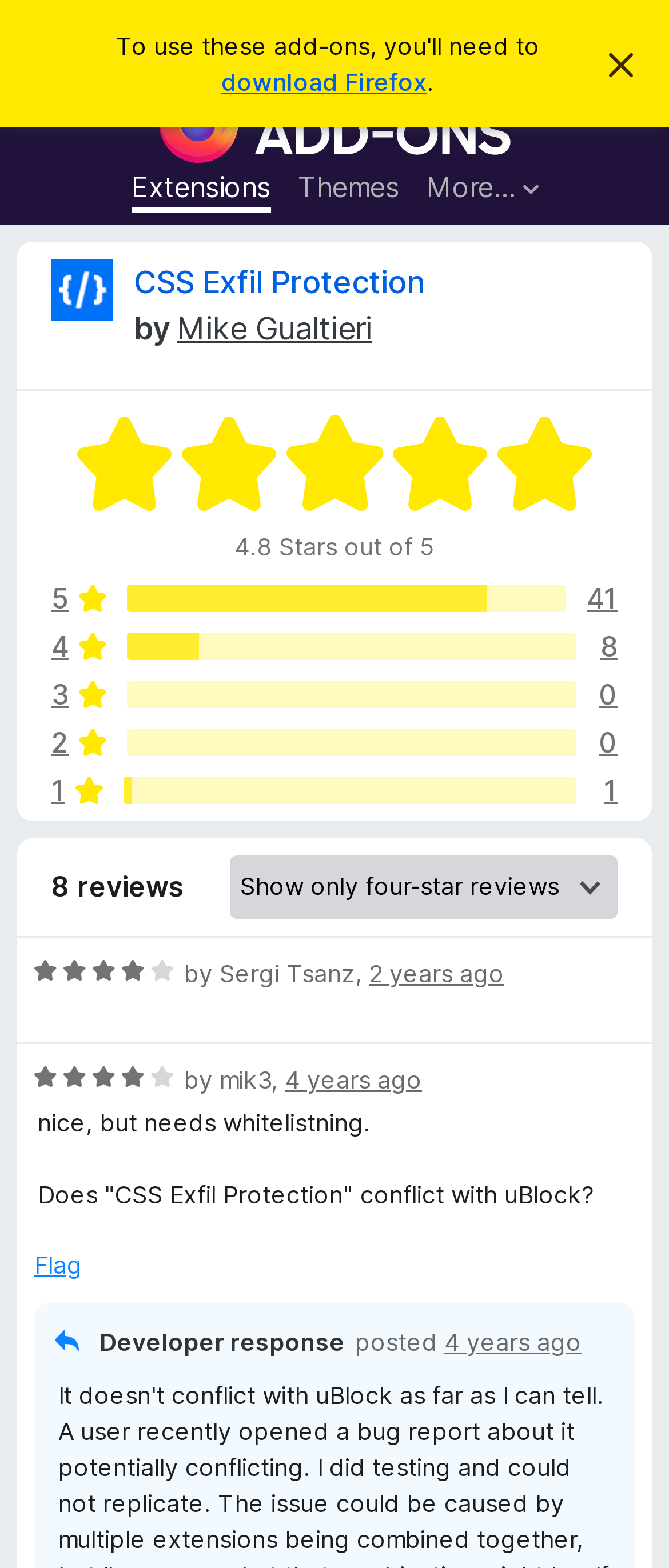Could you please study the image and provide a detailed answer to the question:
What is the purpose of the 'Flag' button?

I inferred the purpose of the 'Flag' button by its location next to a review and its typical usage in similar contexts.